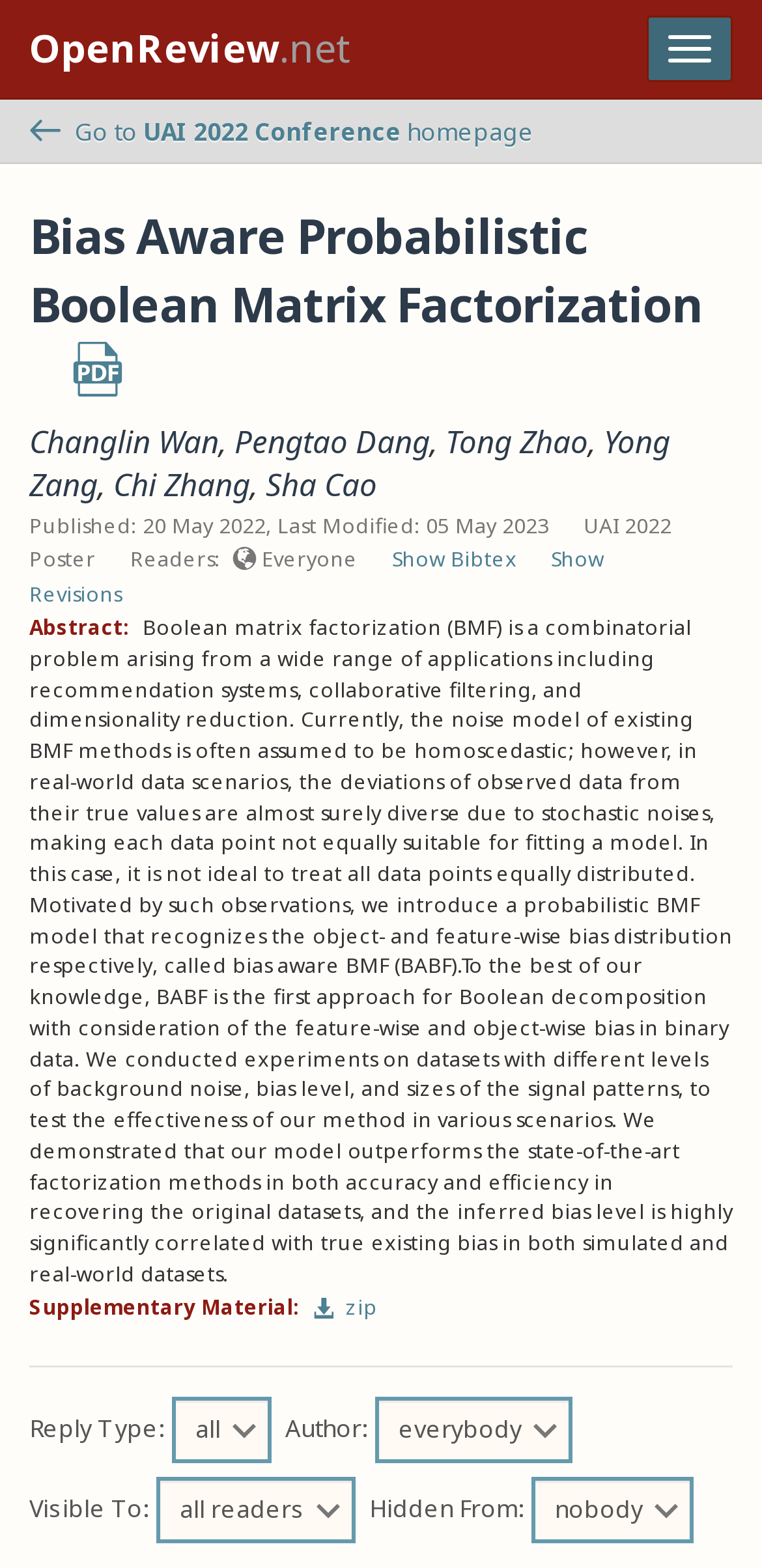Please indicate the bounding box coordinates for the clickable area to complete the following task: "Show Revisions". The coordinates should be specified as four float numbers between 0 and 1, i.e., [left, top, right, bottom].

[0.038, 0.348, 0.792, 0.387]